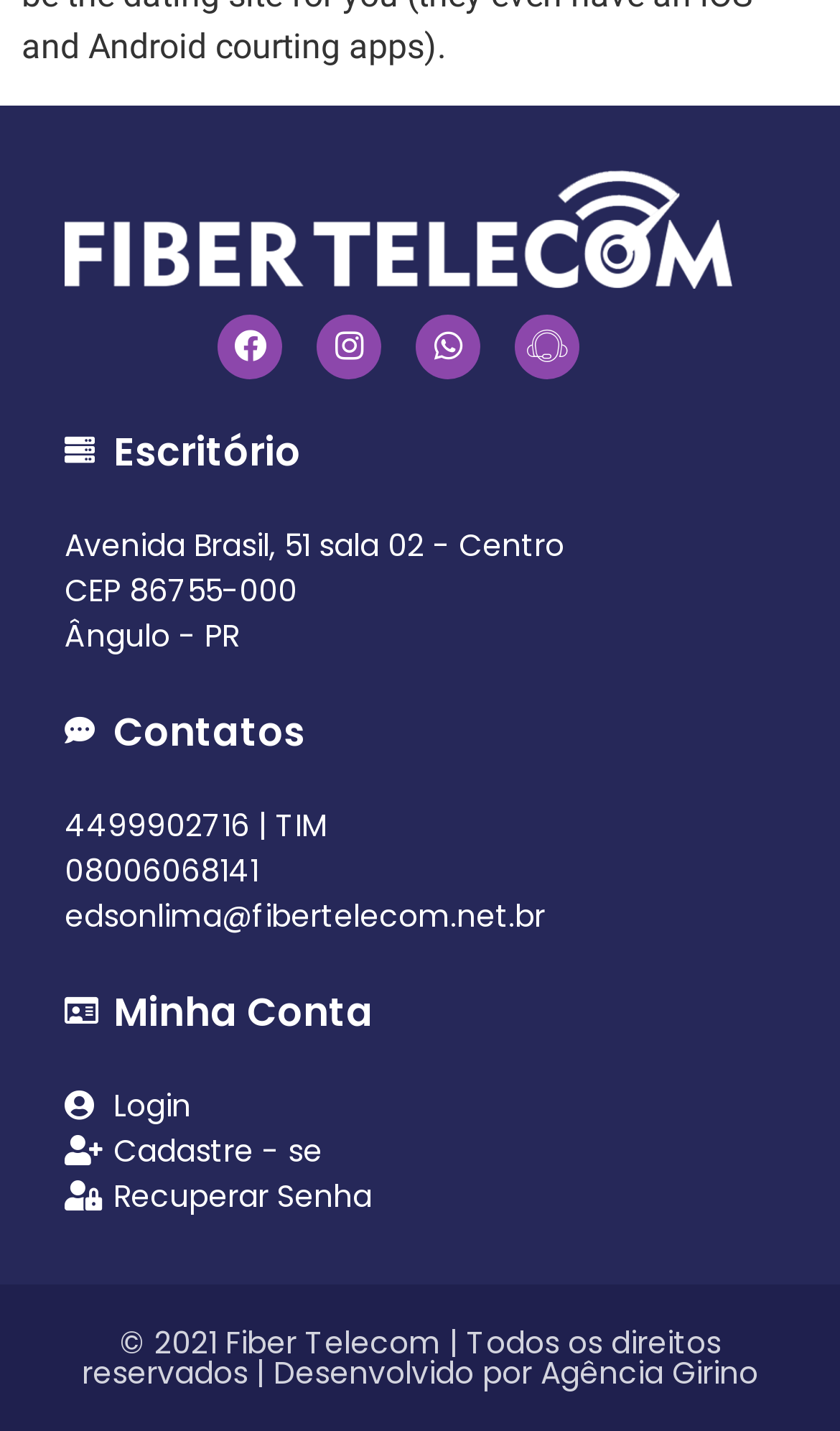What is the phone number for TIM?
From the screenshot, supply a one-word or short-phrase answer.

4499902716